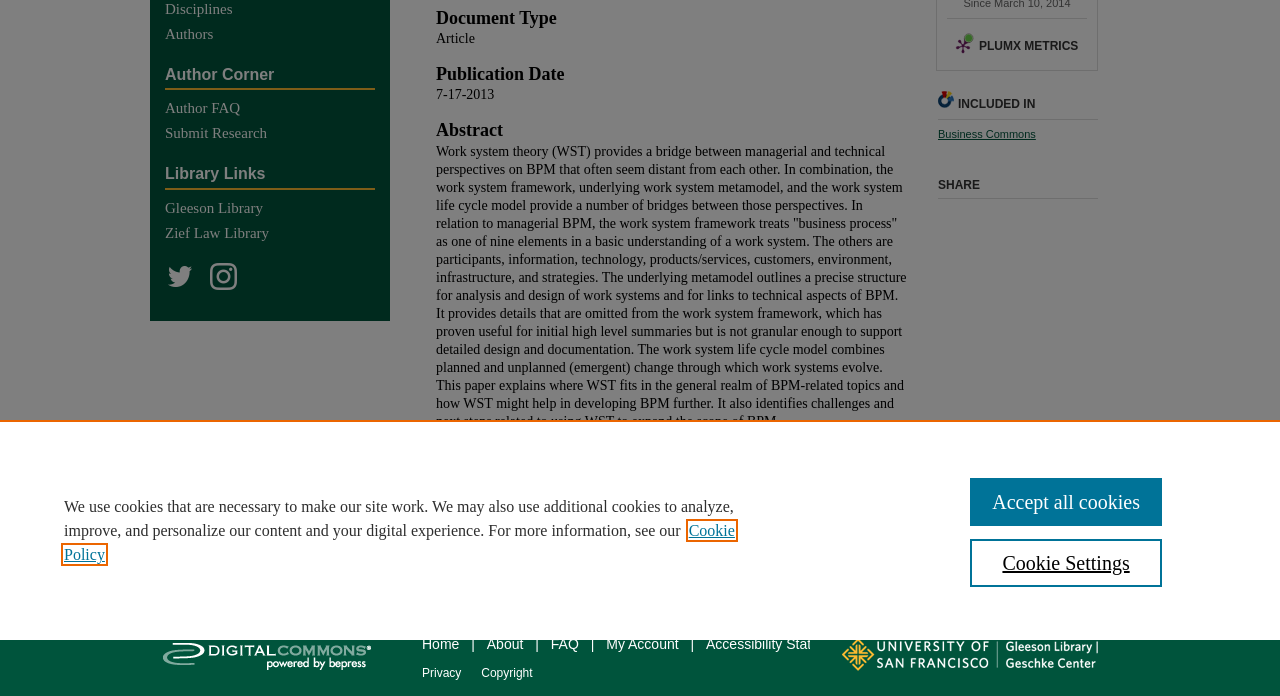Highlight the bounding box of the UI element that corresponds to this description: "Elsevier - Digital Commons".

[0.117, 0.892, 0.305, 0.998]